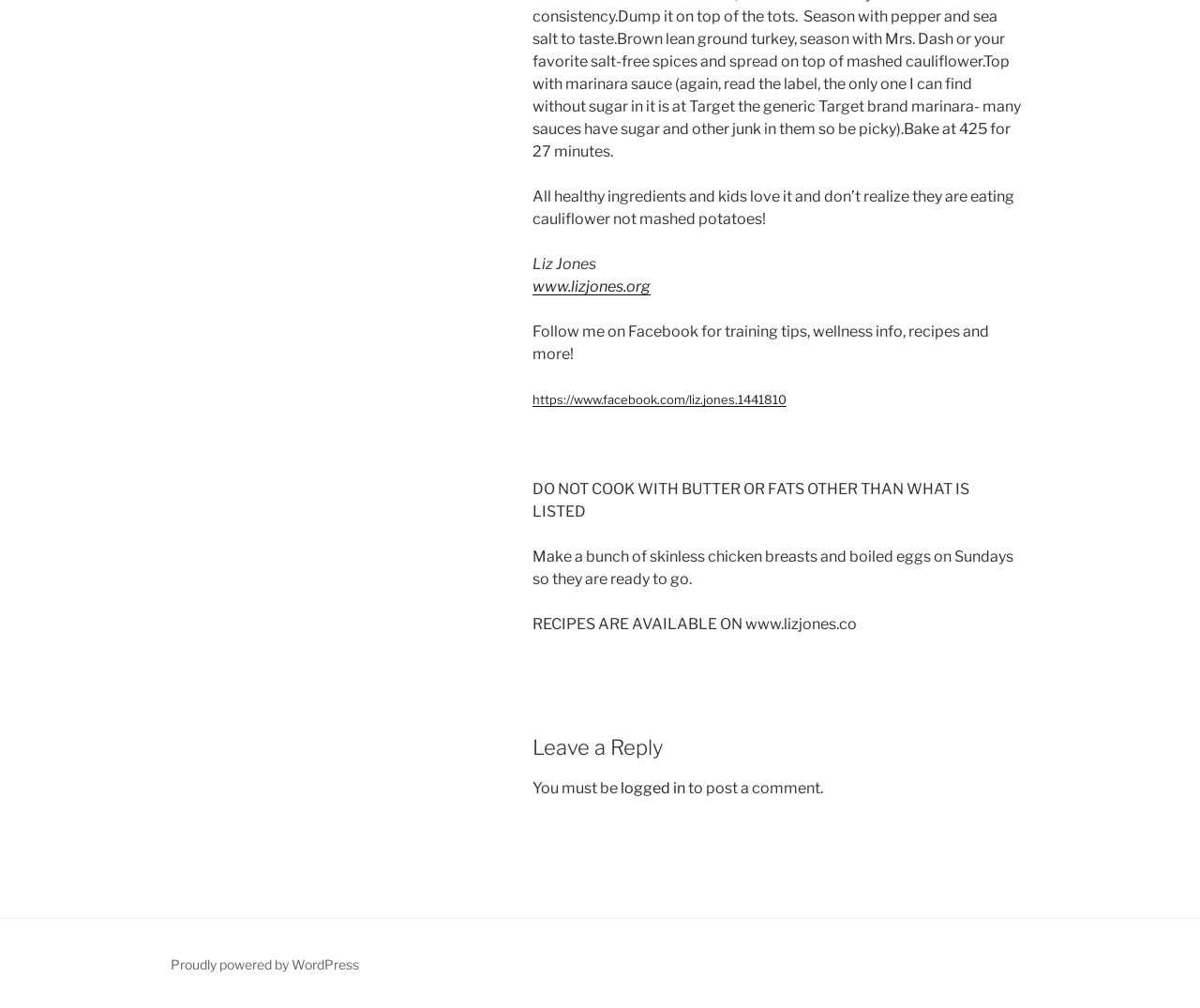Based on the element description: "logged in", identify the UI element and provide its bounding box coordinates. Use four float numbers between 0 and 1, [left, top, right, bottom].

[0.517, 0.773, 0.571, 0.791]